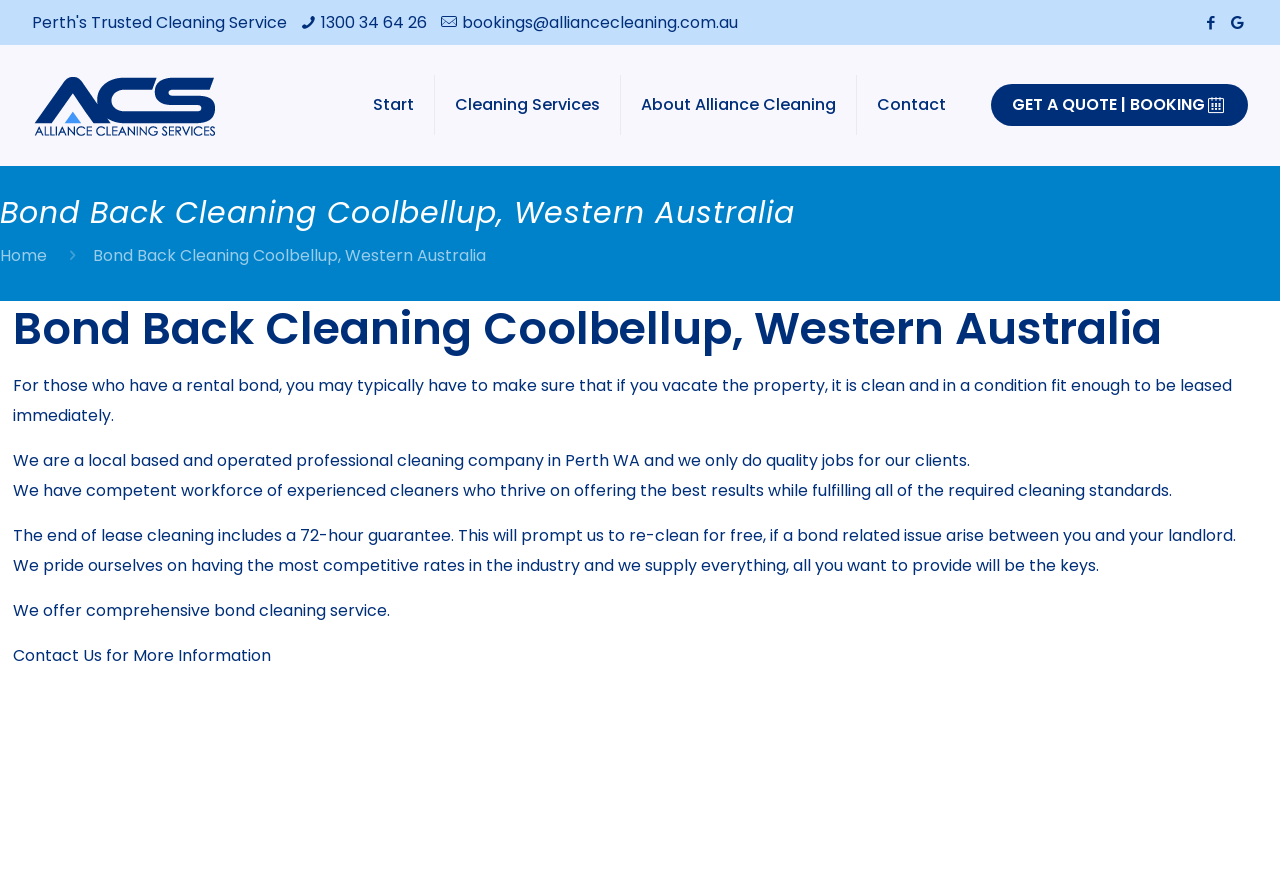Locate the bounding box coordinates of the element's region that should be clicked to carry out the following instruction: "Get a quote or book a service". The coordinates need to be four float numbers between 0 and 1, i.e., [left, top, right, bottom].

[0.774, 0.095, 0.975, 0.143]